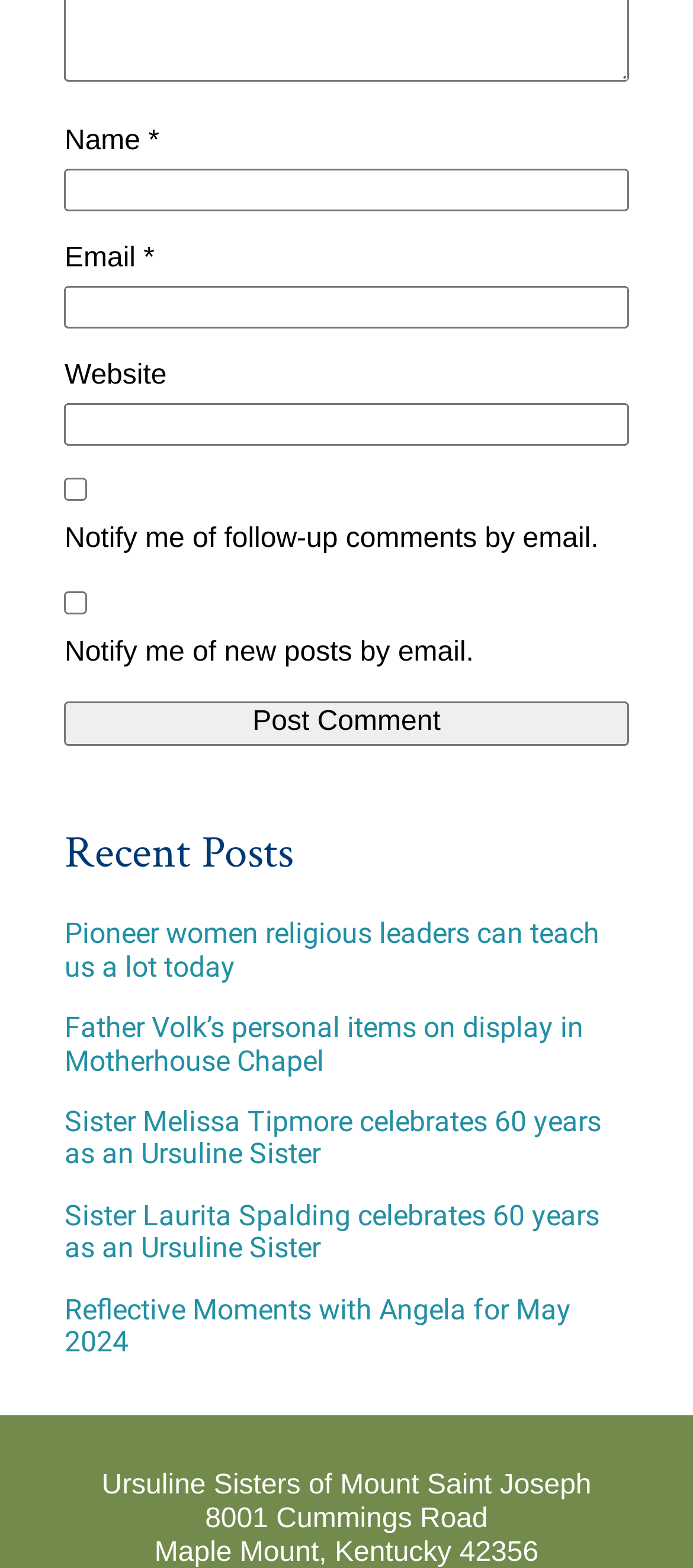What is the address mentioned on the webpage?
Answer the question with a single word or phrase, referring to the image.

8001 Cummings Road